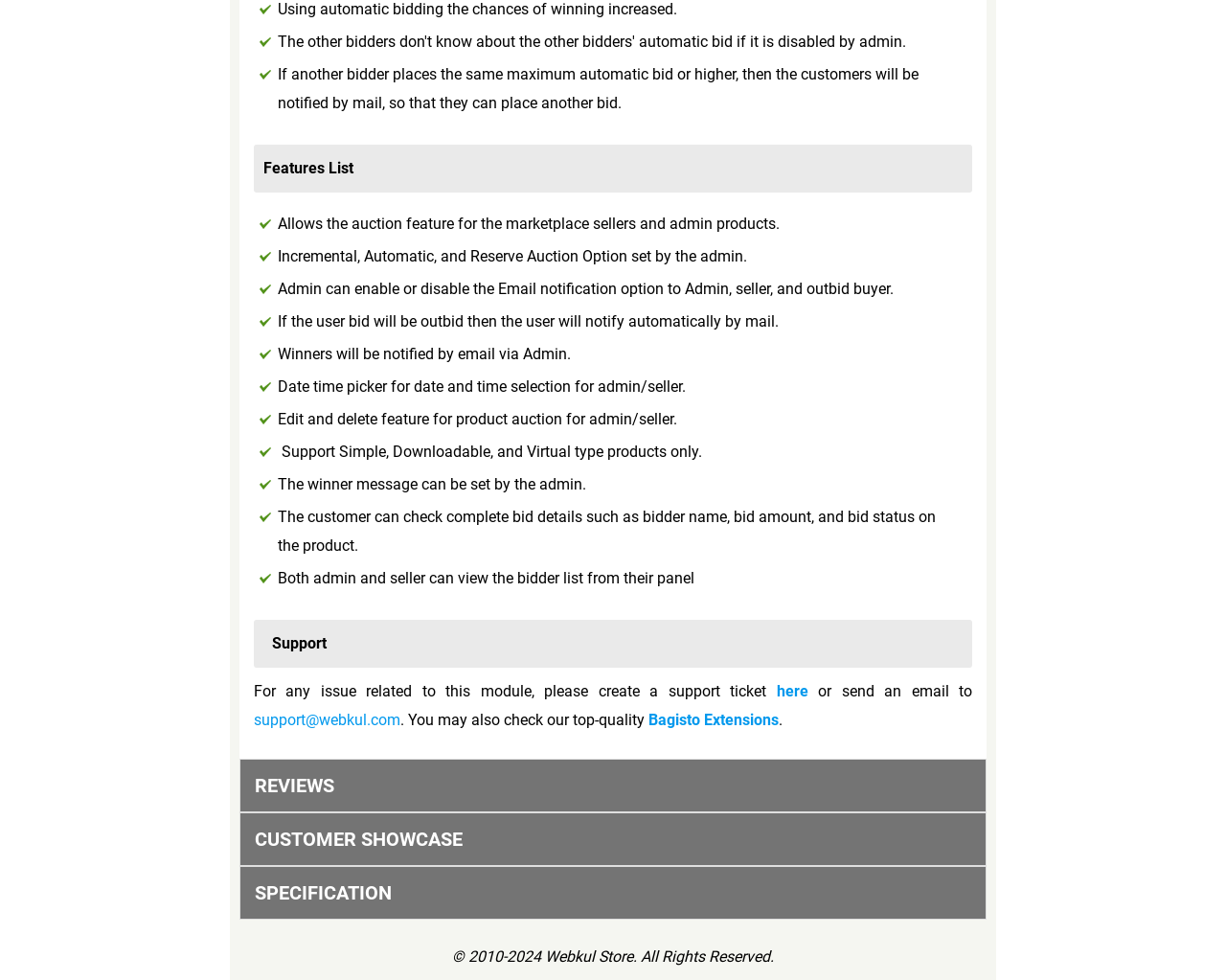Locate the bounding box coordinates of the UI element described by: "support@webkul.com". Provide the coordinates as four float numbers between 0 and 1, formatted as [left, top, right, bottom].

[0.207, 0.725, 0.327, 0.744]